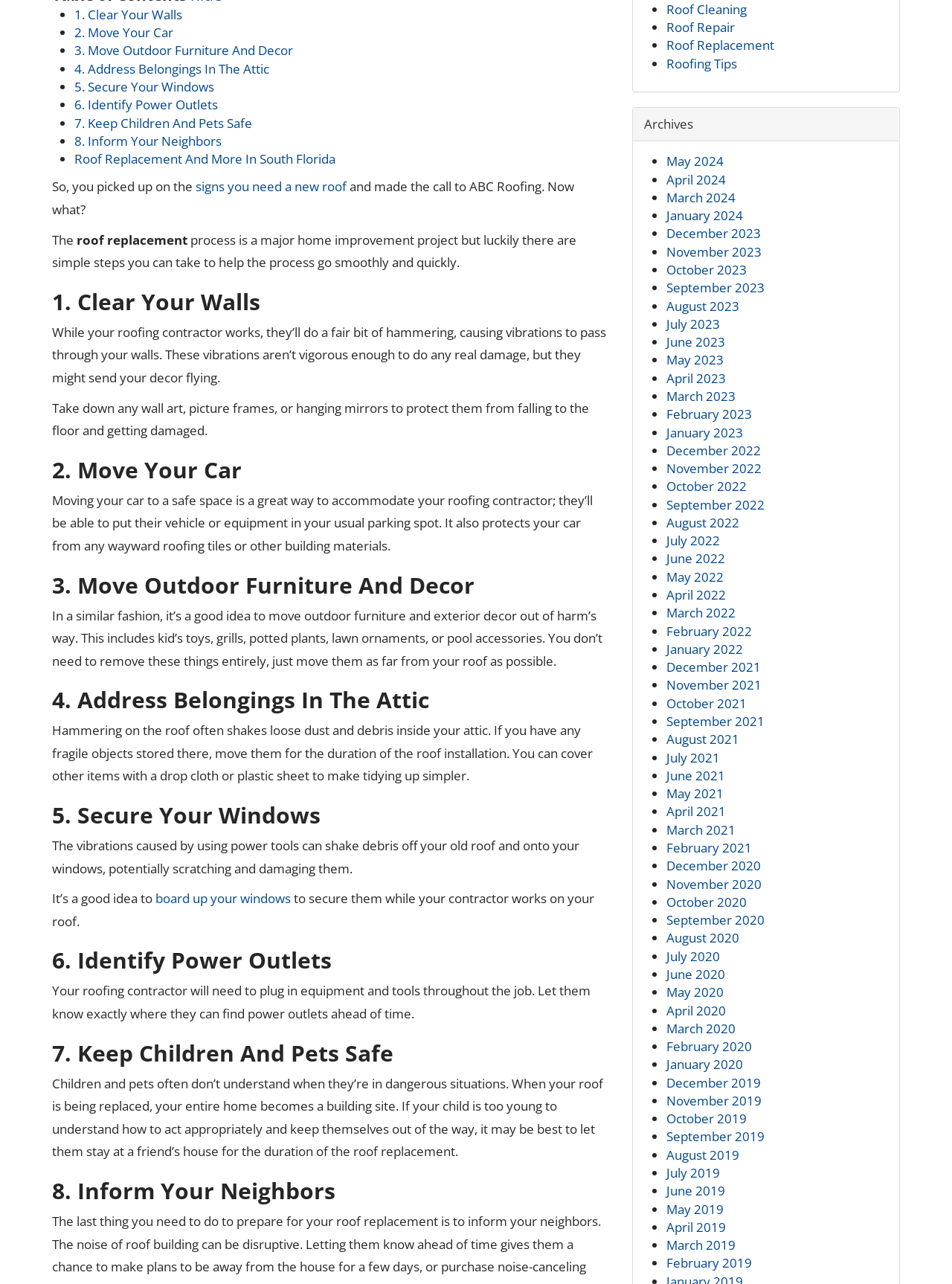Find and indicate the bounding box coordinates of the region you should select to follow the given instruction: "Click on '1. Clear Your Walls'".

[0.055, 0.225, 0.641, 0.244]